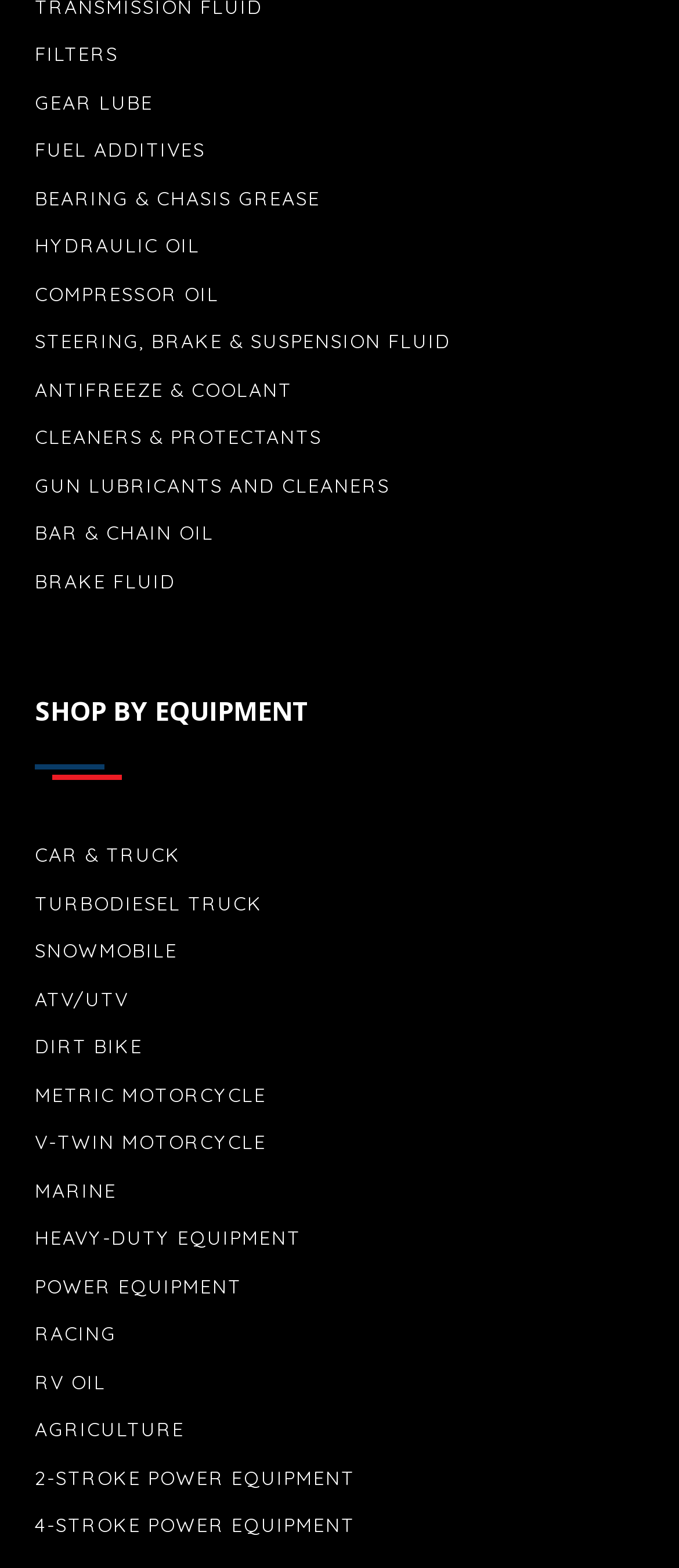Use a single word or phrase to answer the question:
What types of lubricants are available on this website?

Various lubricants